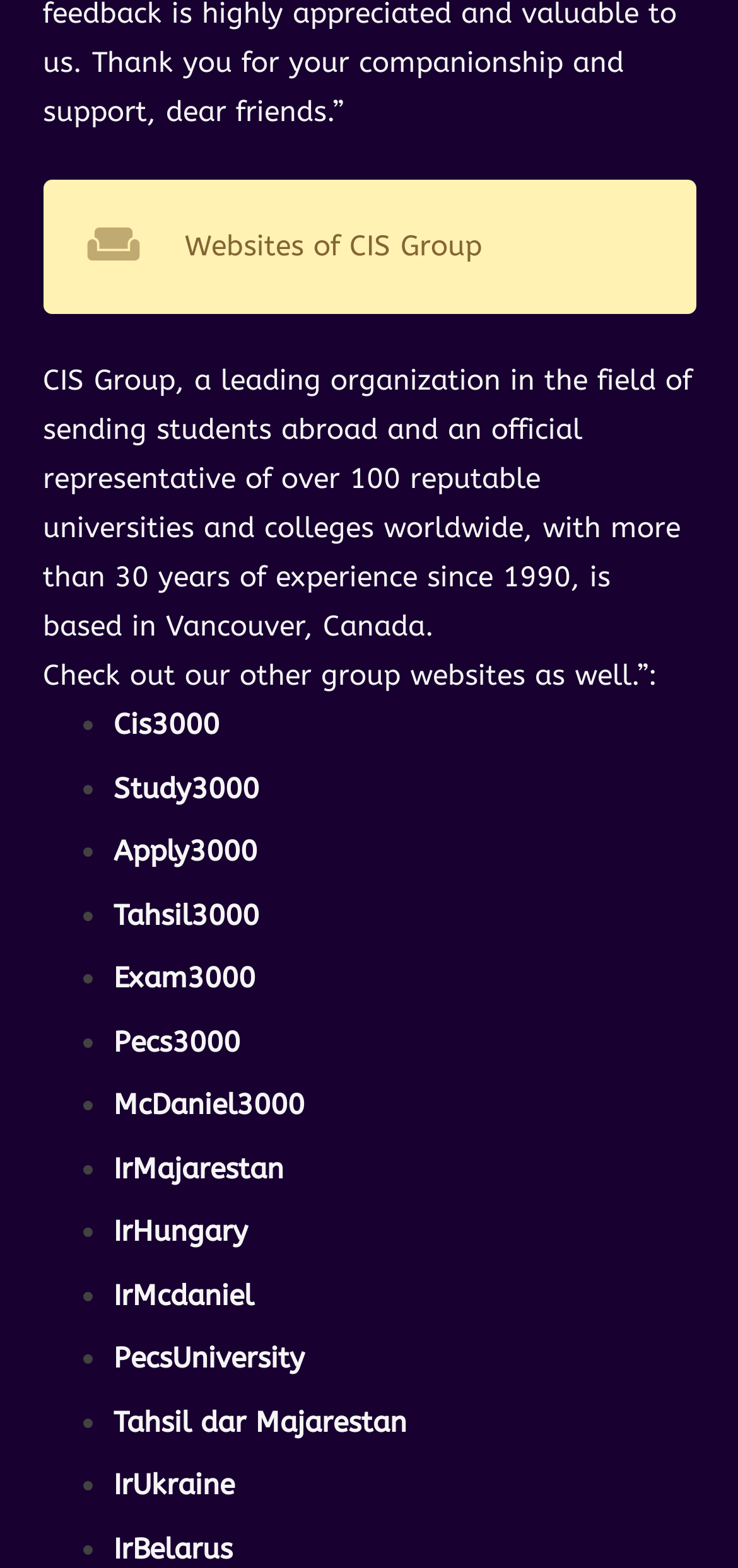Could you find the bounding box coordinates of the clickable area to complete this instruction: "Visit the WordPress website"?

None